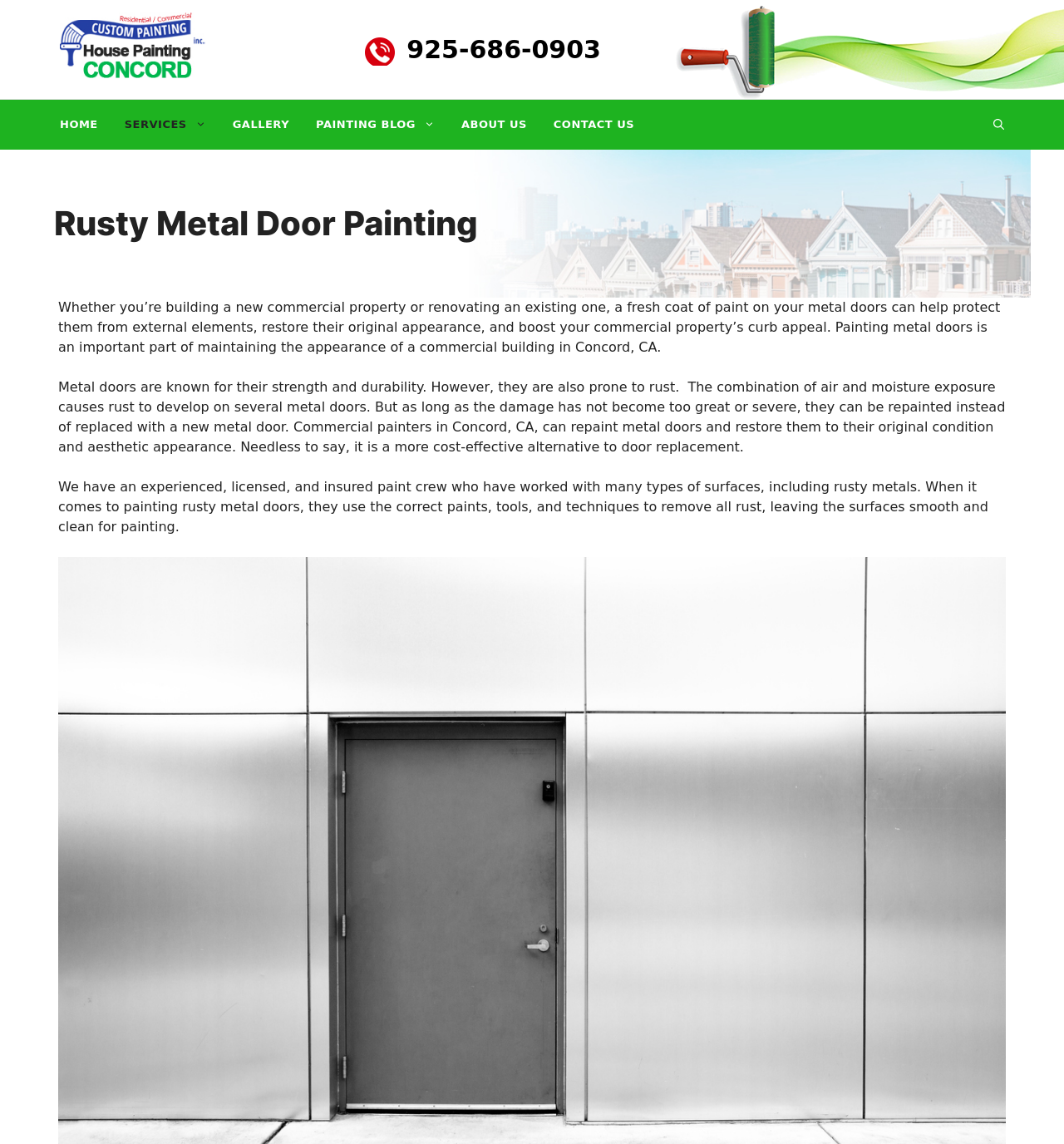Determine the main headline of the webpage and provide its text.

Rusty Metal Door Painting